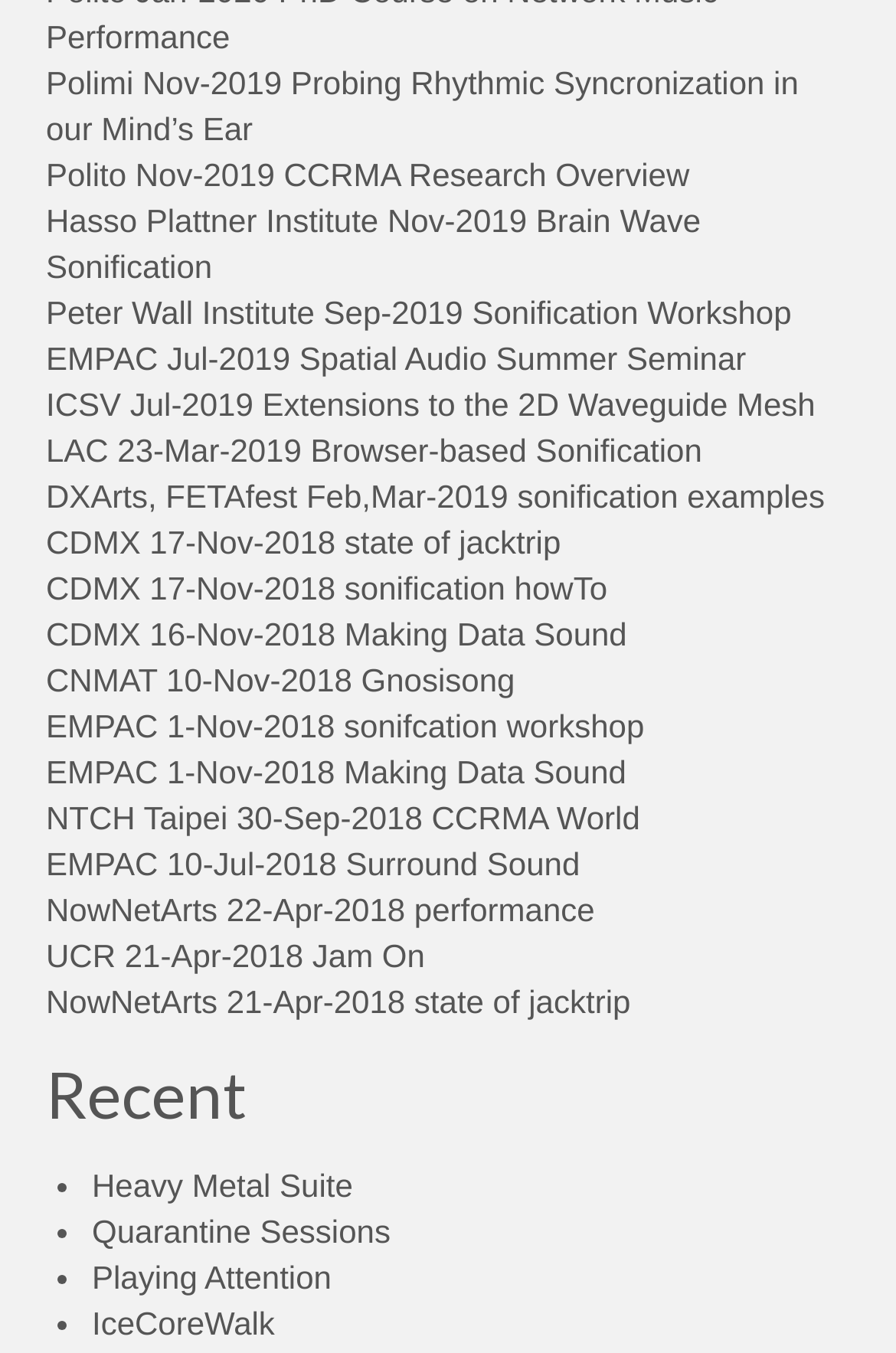Please predict the bounding box coordinates (top-left x, top-left y, bottom-right x, bottom-right y) for the UI element in the screenshot that fits the description: Playing Attention

[0.103, 0.93, 0.37, 0.958]